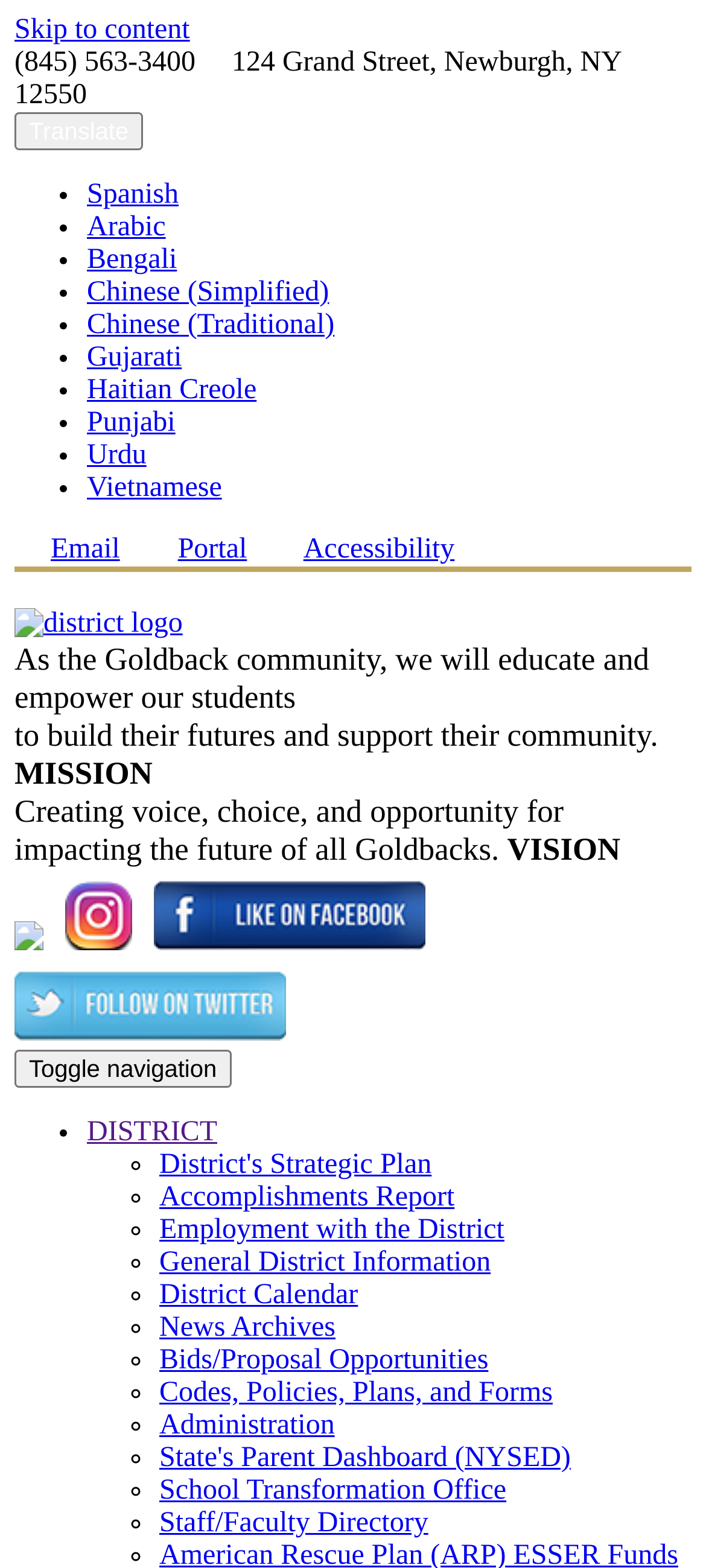Find the bounding box coordinates of the clickable element required to execute the following instruction: "Toggle navigation". Provide the coordinates as four float numbers between 0 and 1, i.e., [left, top, right, bottom].

[0.021, 0.669, 0.328, 0.694]